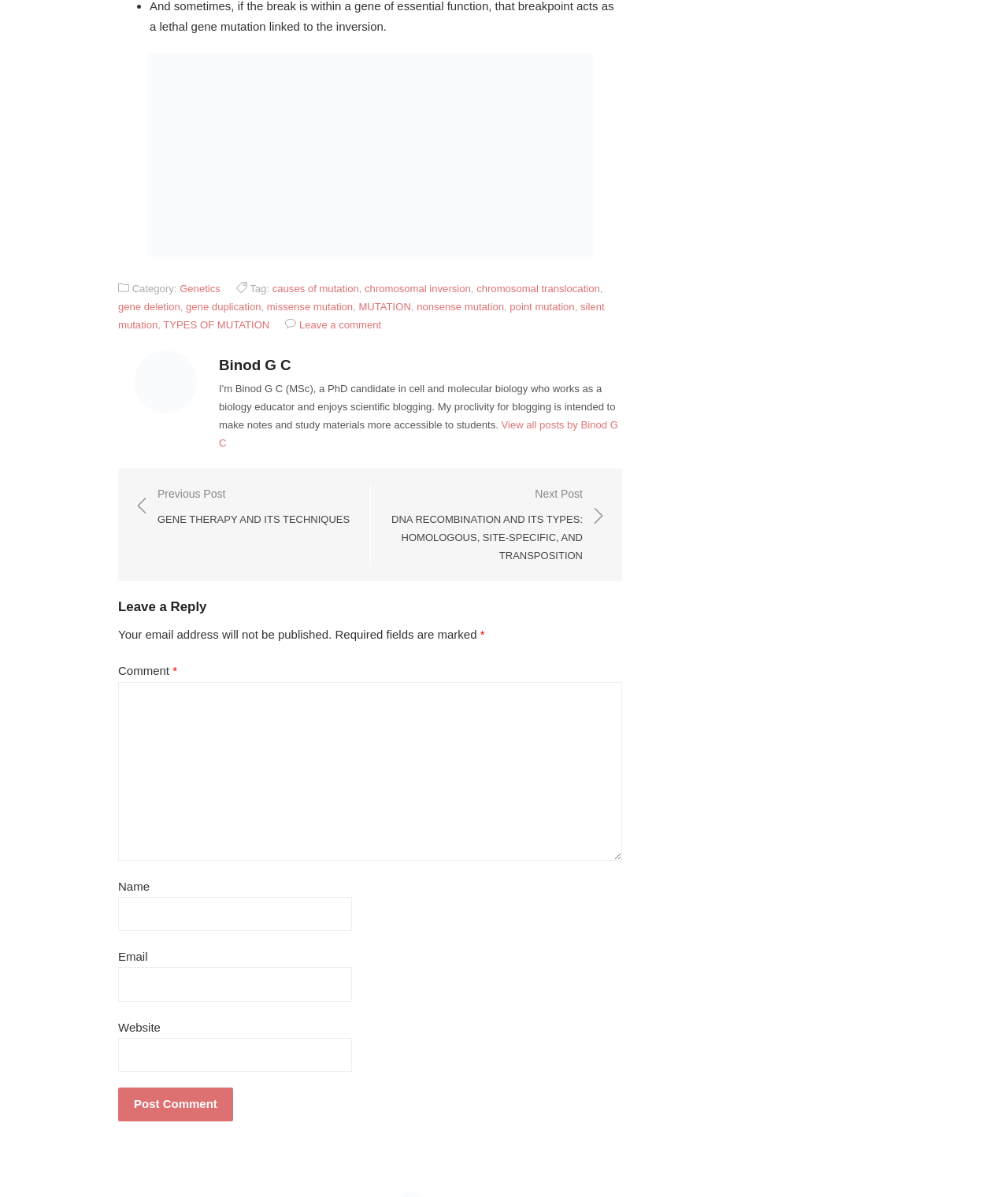Please identify the bounding box coordinates of the element's region that should be clicked to execute the following instruction: "Leave a comment". The bounding box coordinates must be four float numbers between 0 and 1, i.e., [left, top, right, bottom].

[0.297, 0.266, 0.378, 0.276]